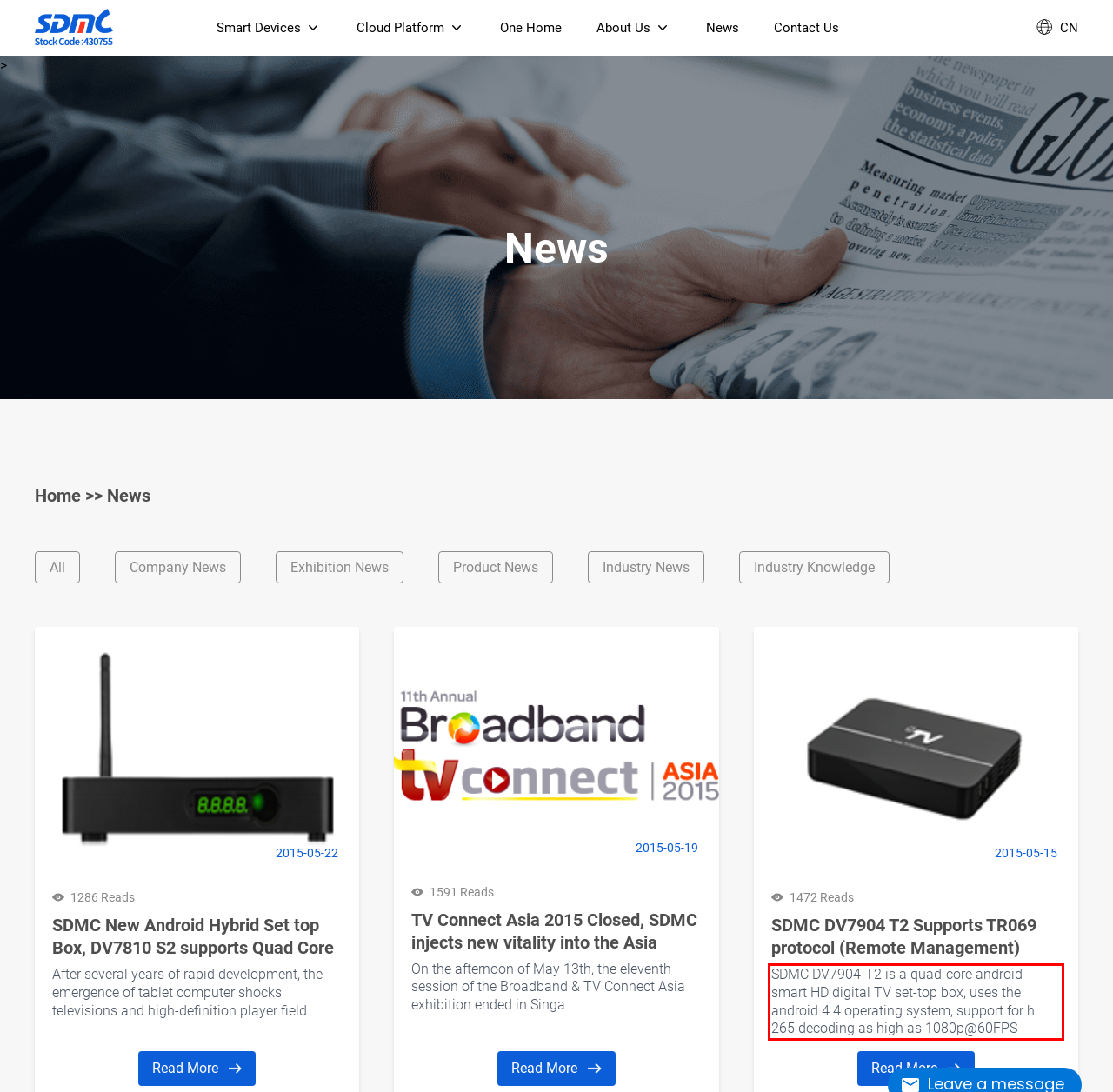You have a screenshot of a webpage with a UI element highlighted by a red bounding box. Use OCR to obtain the text within this highlighted area.

SDMC DV7904-T2 is a quad-core android smart HD digital TV set-top box, uses the android 4 4 operating system, support for h 265 decoding as high as 1080p@60FPS